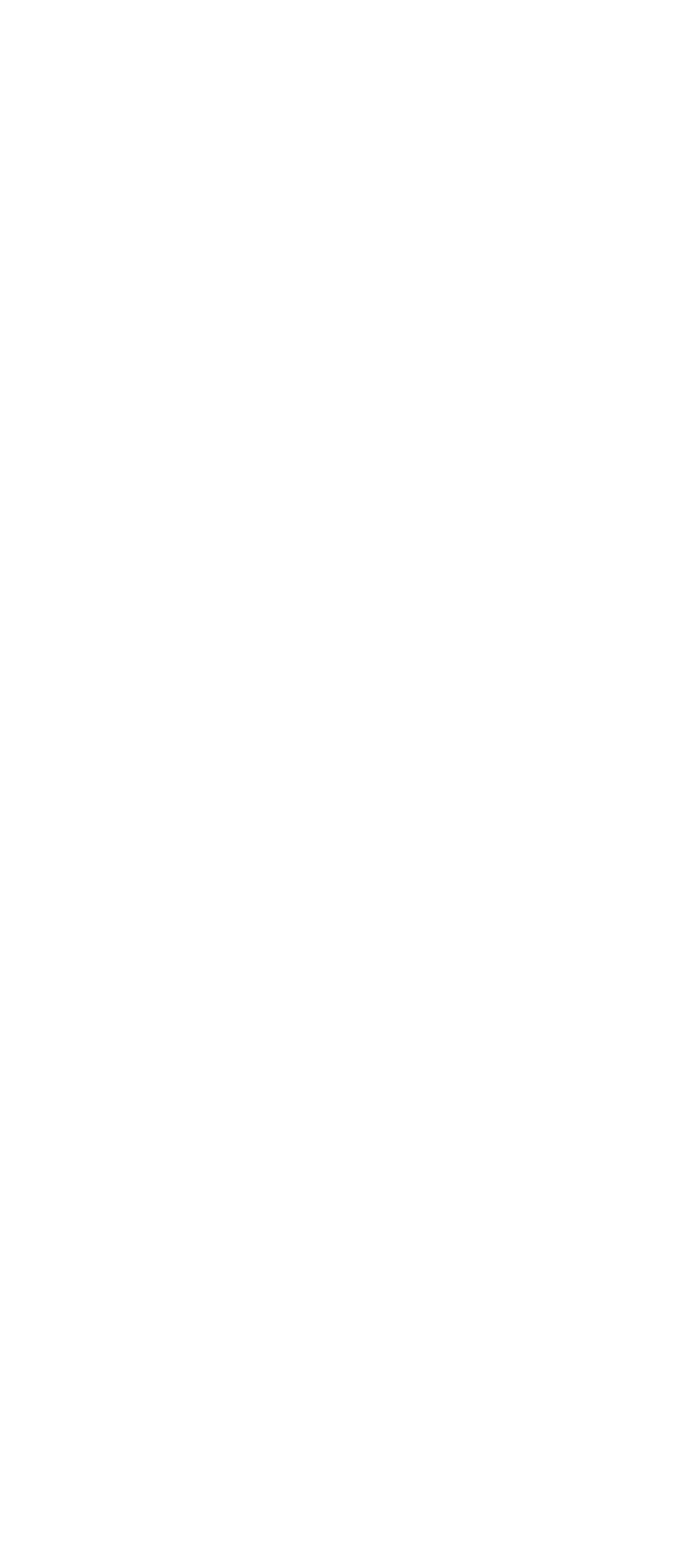Show the bounding box coordinates of the element that should be clicked to complete the task: "visit the page about us".

[0.056, 0.389, 0.944, 0.453]